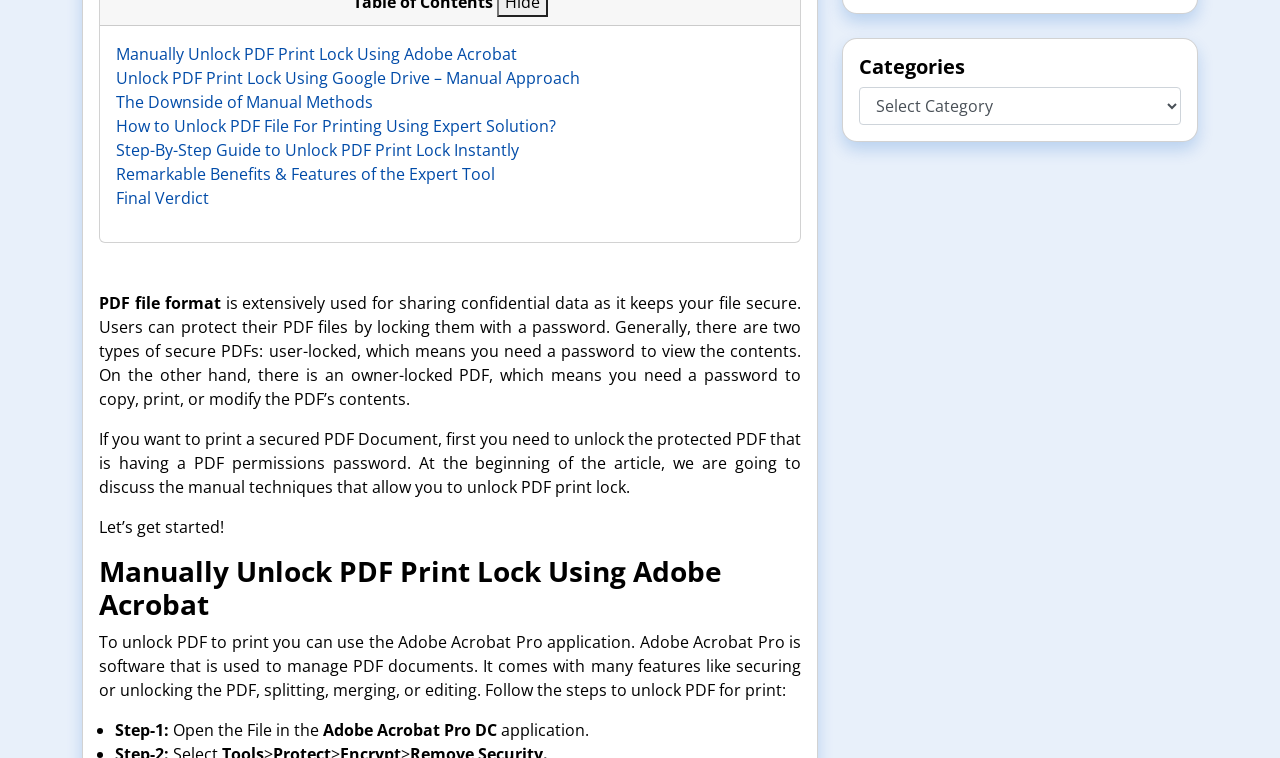Find the UI element described as: "Final Verdict" and predict its bounding box coordinates. Ensure the coordinates are four float numbers between 0 and 1, [left, top, right, bottom].

[0.091, 0.246, 0.163, 0.275]